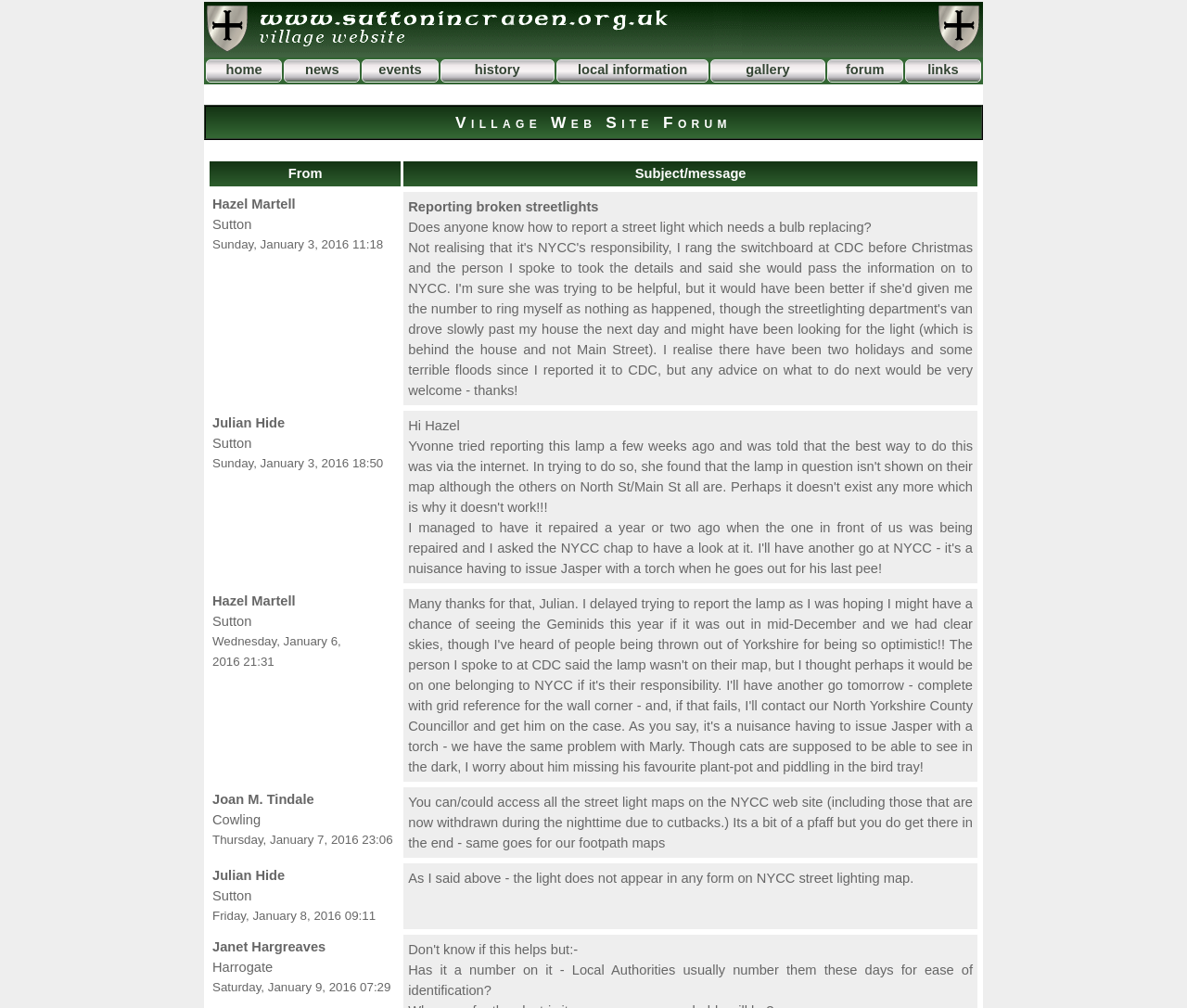Please respond to the question with a concise word or phrase:
What is the name of the person who posted the first message?

Hazel Martell